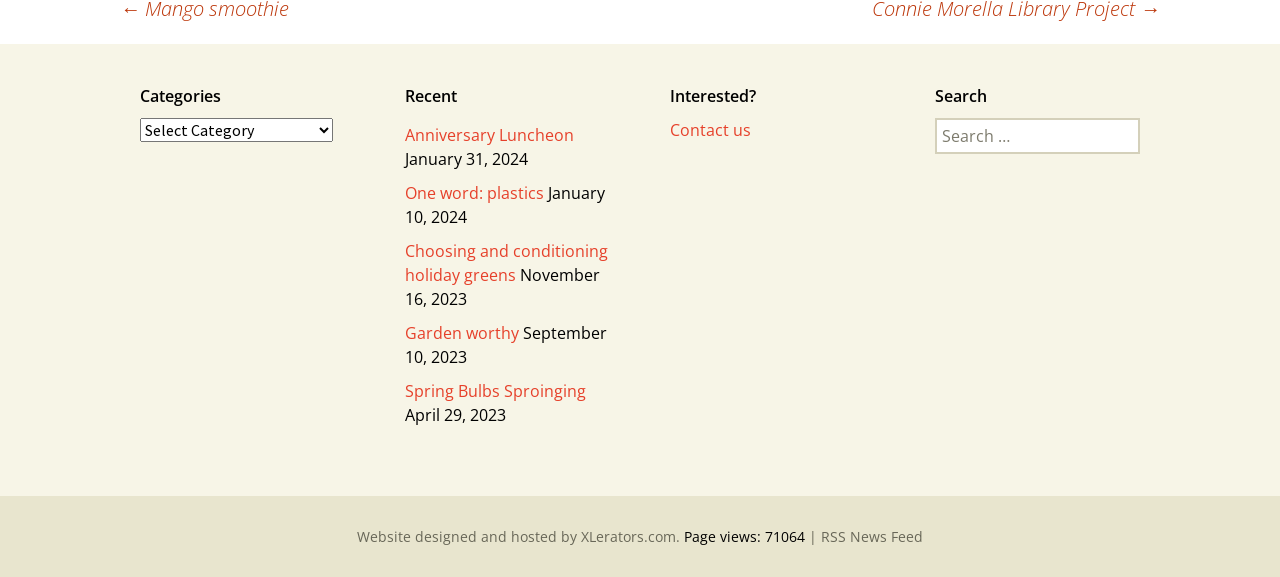Respond to the following question with a brief word or phrase:
Is there a search function available?

Yes